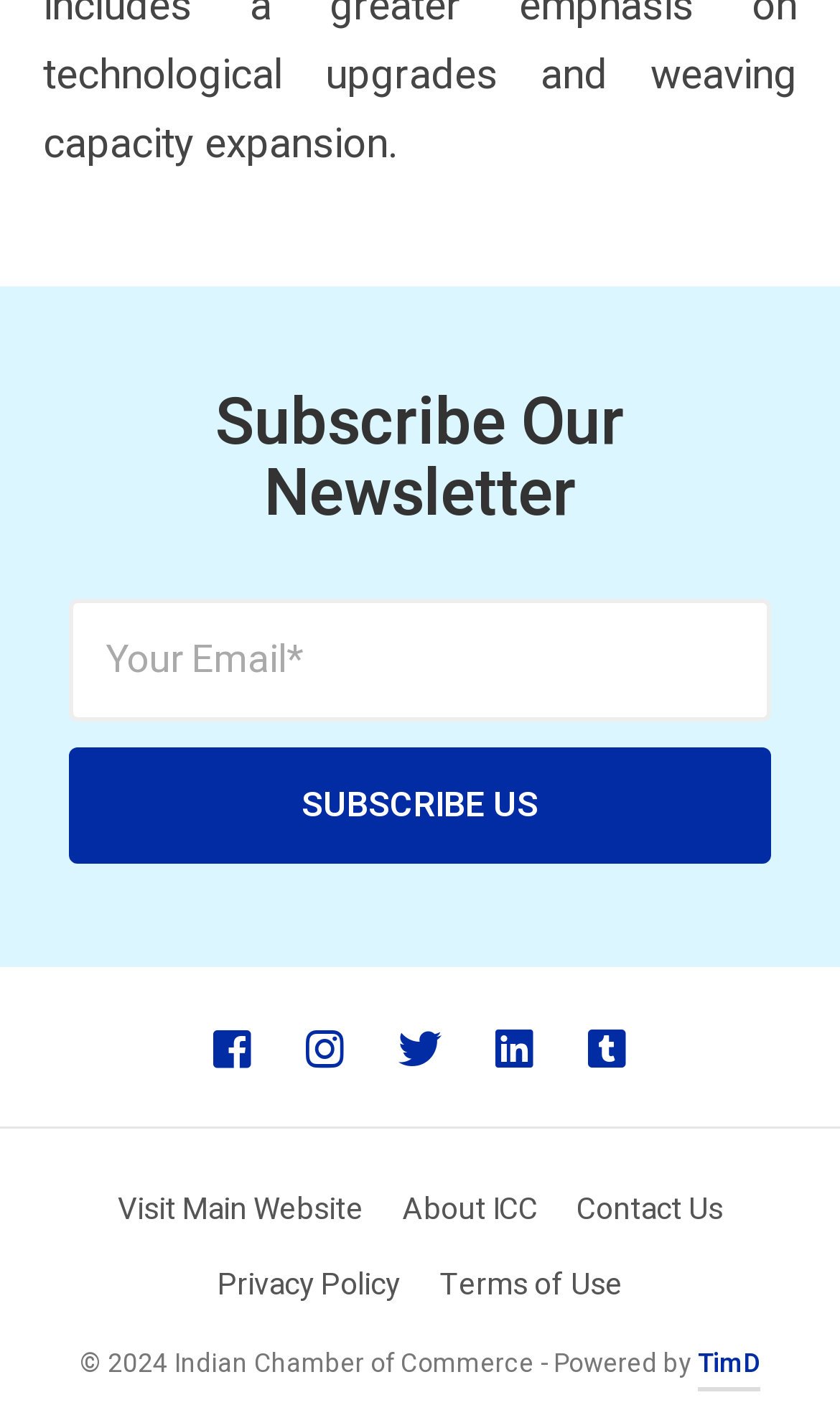Determine the bounding box coordinates of the element's region needed to click to follow the instruction: "Share on Pinterest". Provide these coordinates as four float numbers between 0 and 1, formatted as [left, top, right, bottom].

None